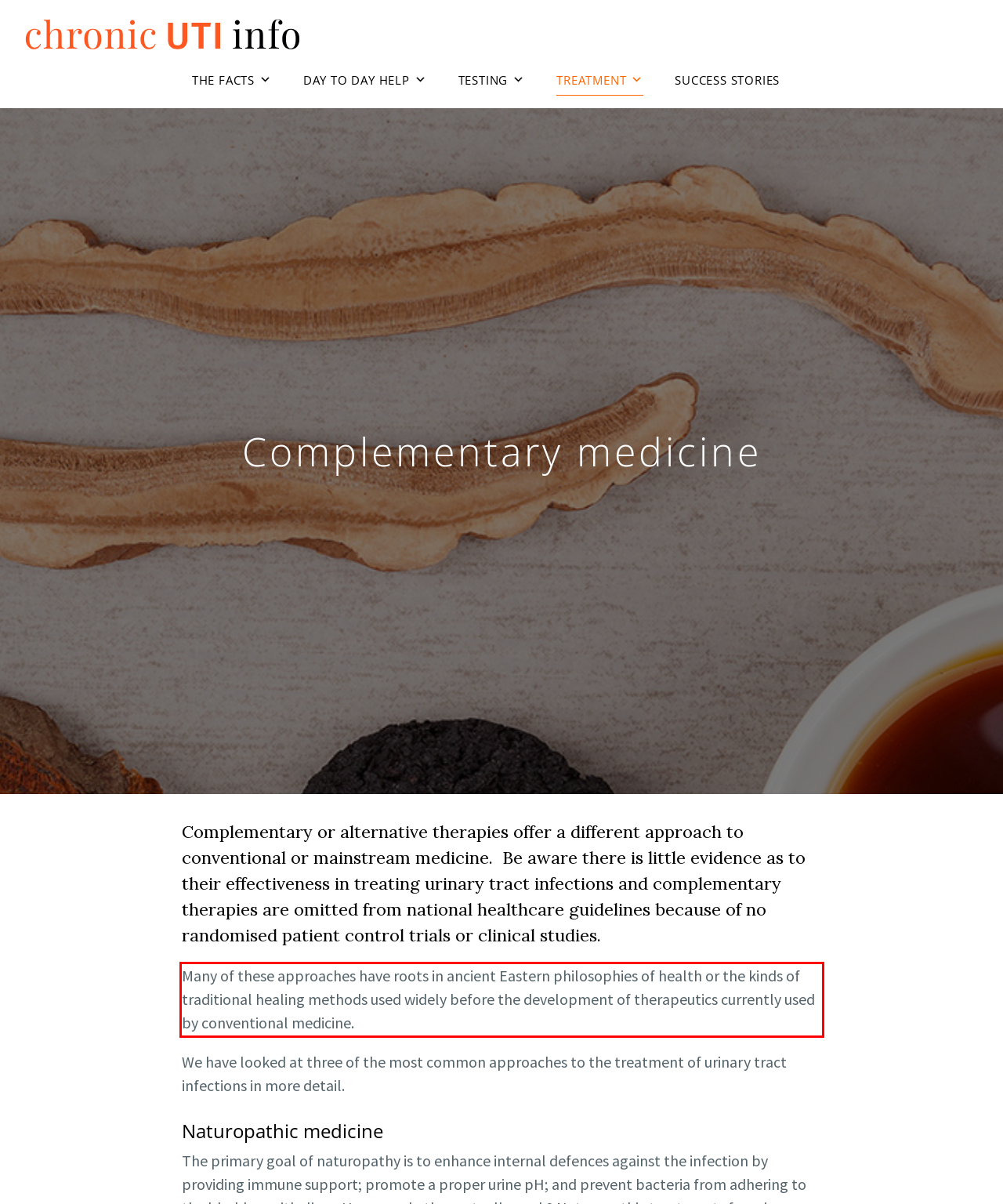In the screenshot of the webpage, find the red bounding box and perform OCR to obtain the text content restricted within this red bounding box.

Many of these approaches have roots in ancient Eastern philosophies of health or the kinds of traditional healing methods used widely before the development of therapeutics currently used by conventional medicine.